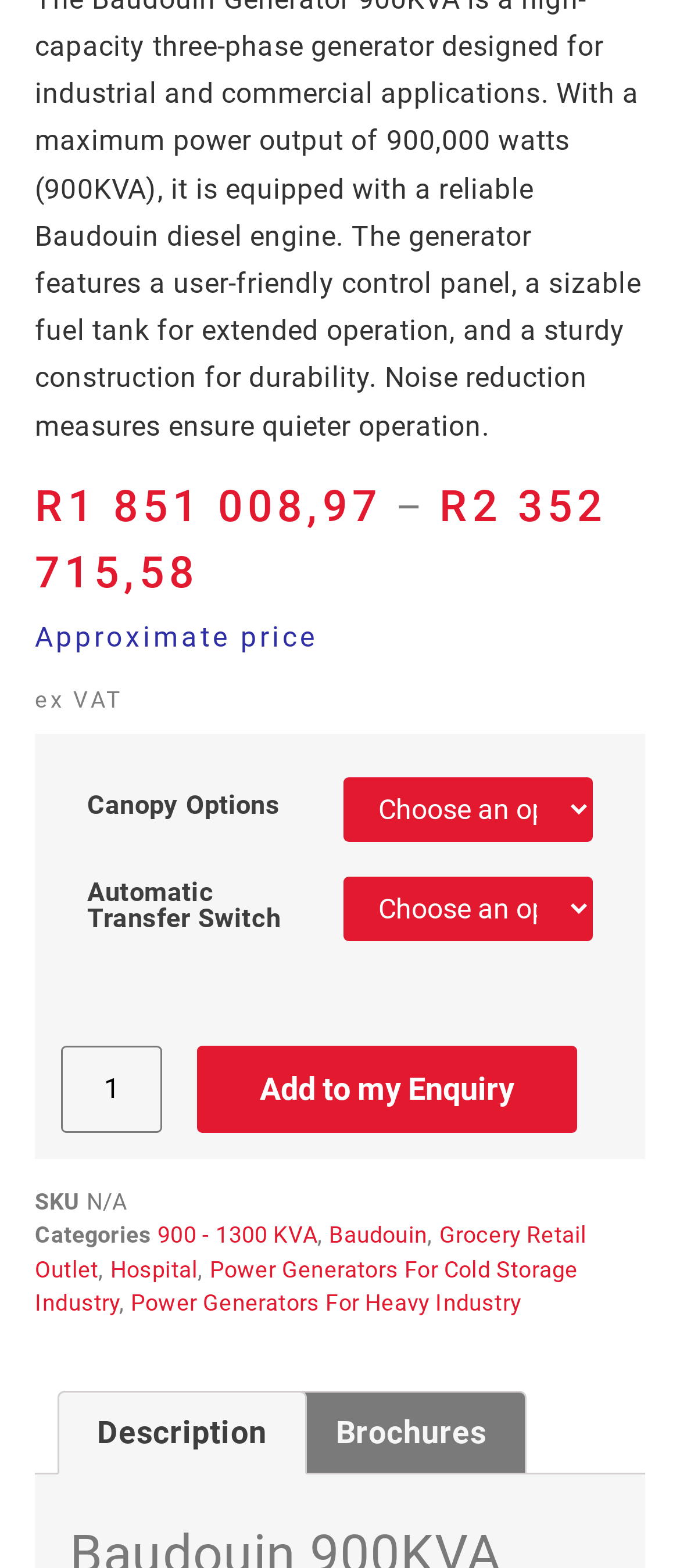Determine the bounding box coordinates of the clickable element to complete this instruction: "Select Canopy Options". Provide the coordinates in the format of four float numbers between 0 and 1, [left, top, right, bottom].

[0.505, 0.496, 0.872, 0.537]